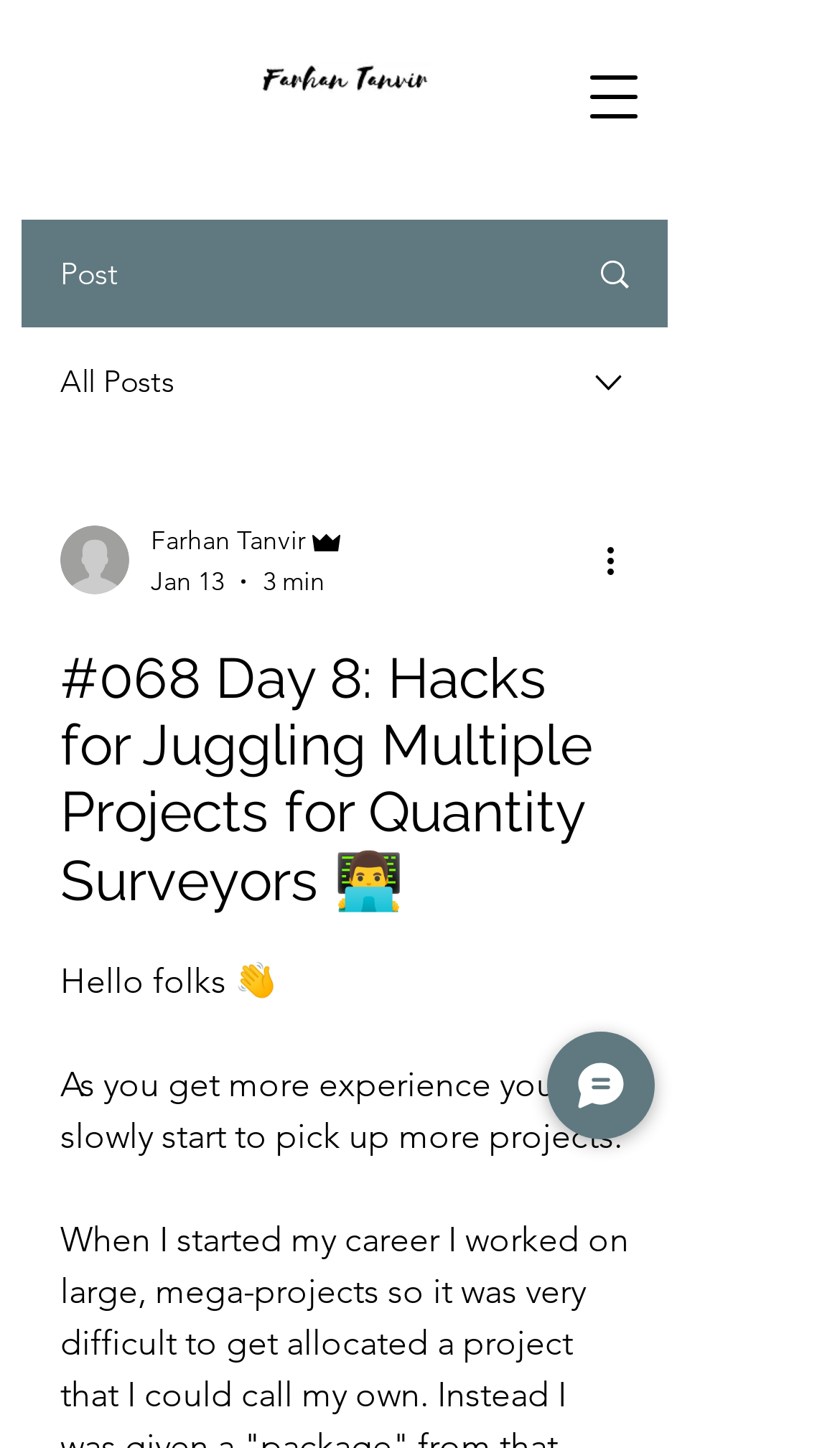Using a single word or phrase, answer the following question: 
What is the author of the article?

Farhan Tanvir Admin